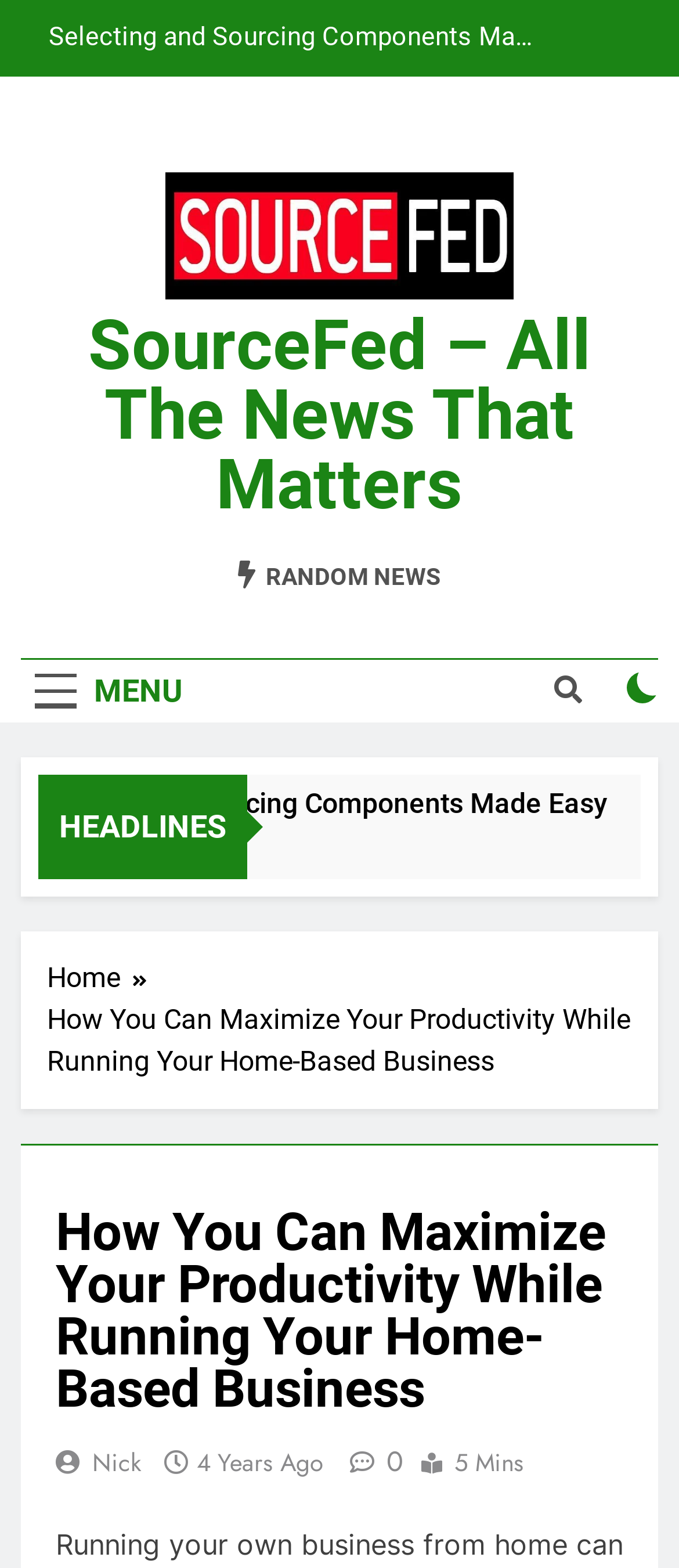Provide a one-word or short-phrase answer to the question:
Is there a link to the homepage?

Yes